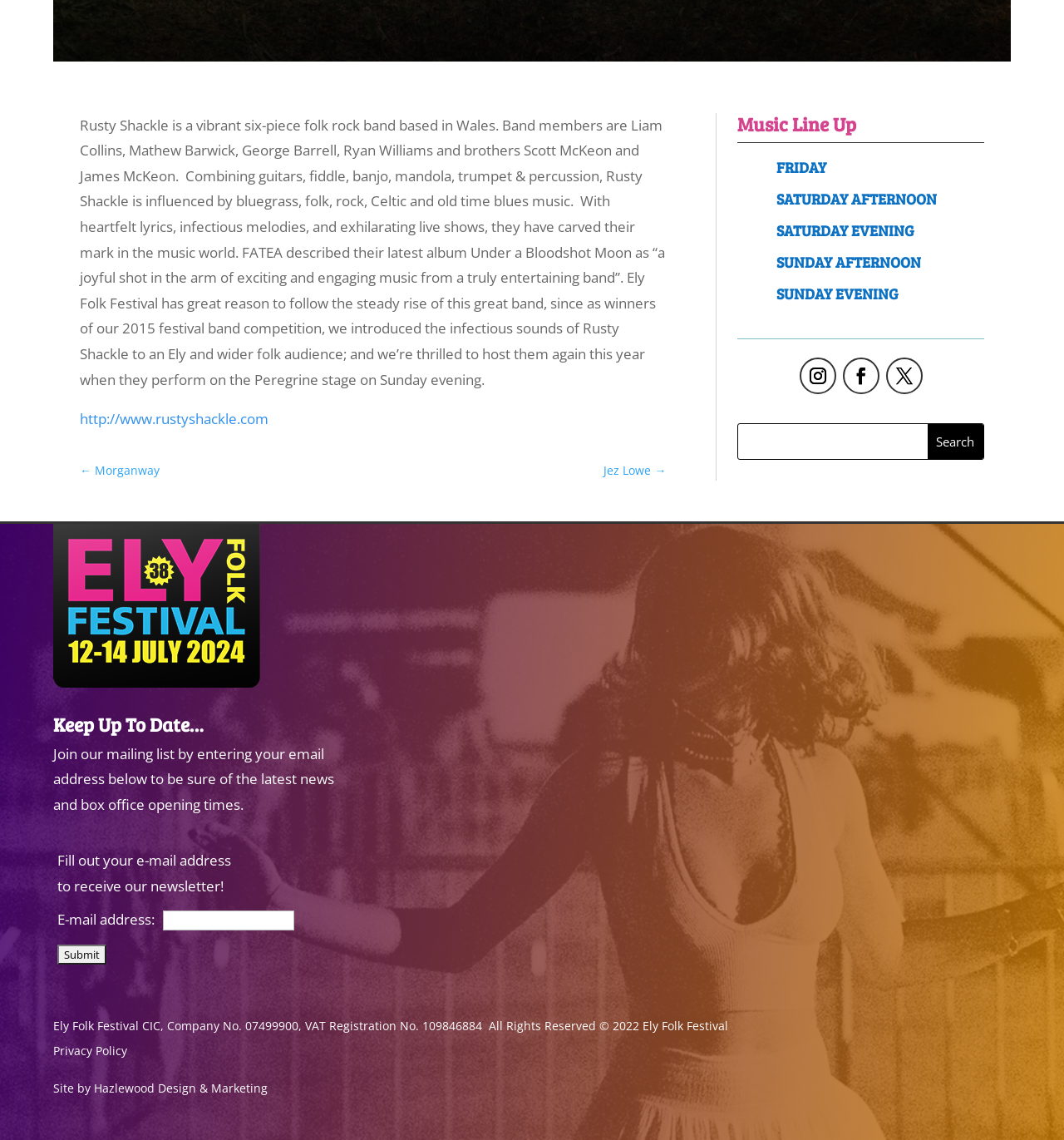Identify the bounding box coordinates of the clickable section necessary to follow the following instruction: "Submit your email address to receive the newsletter". The coordinates should be presented as four float numbers from 0 to 1, i.e., [left, top, right, bottom].

[0.054, 0.828, 0.1, 0.846]